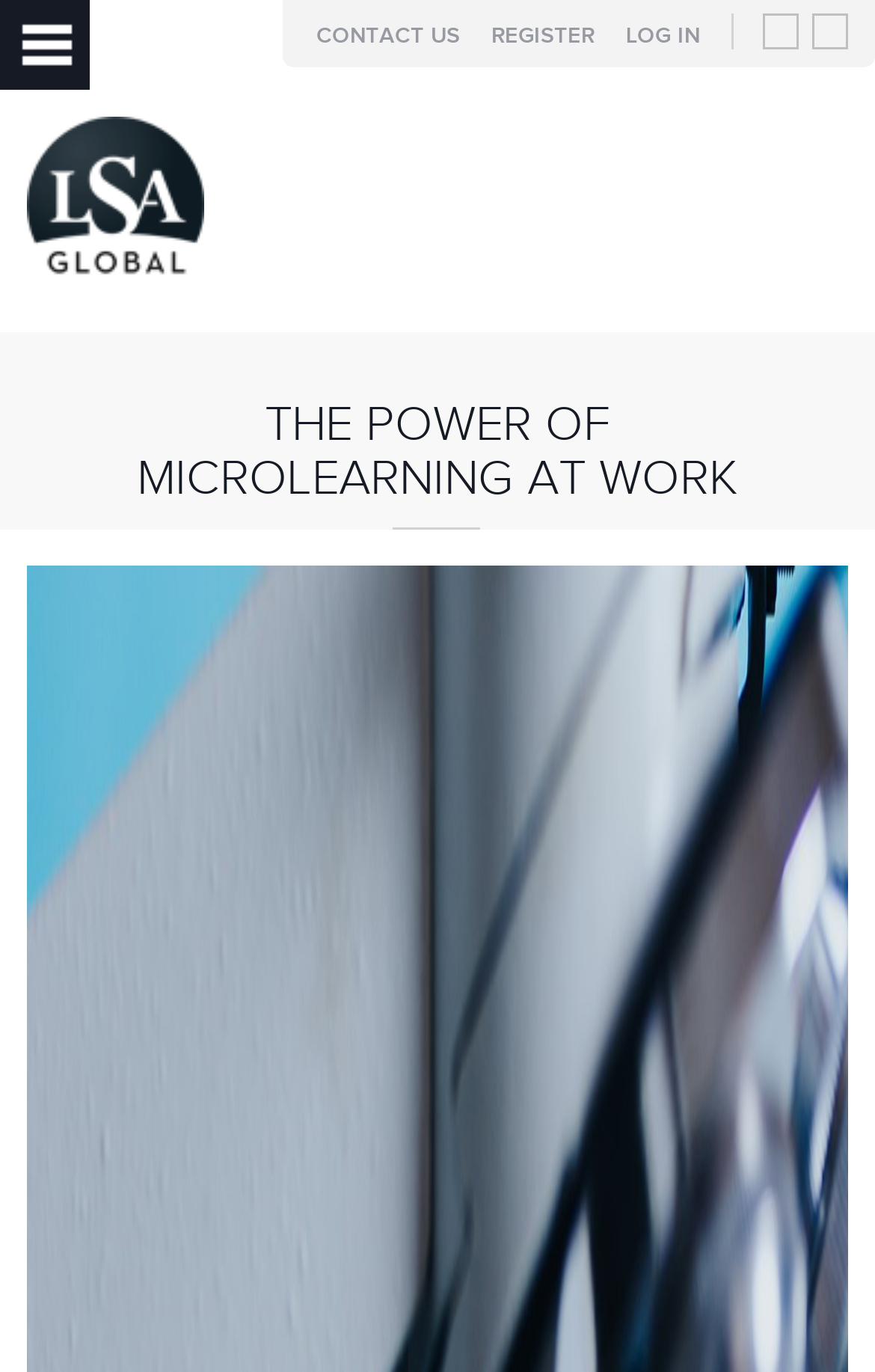What is the color of the background?
Based on the visual content, answer with a single word or a brief phrase.

Unknown